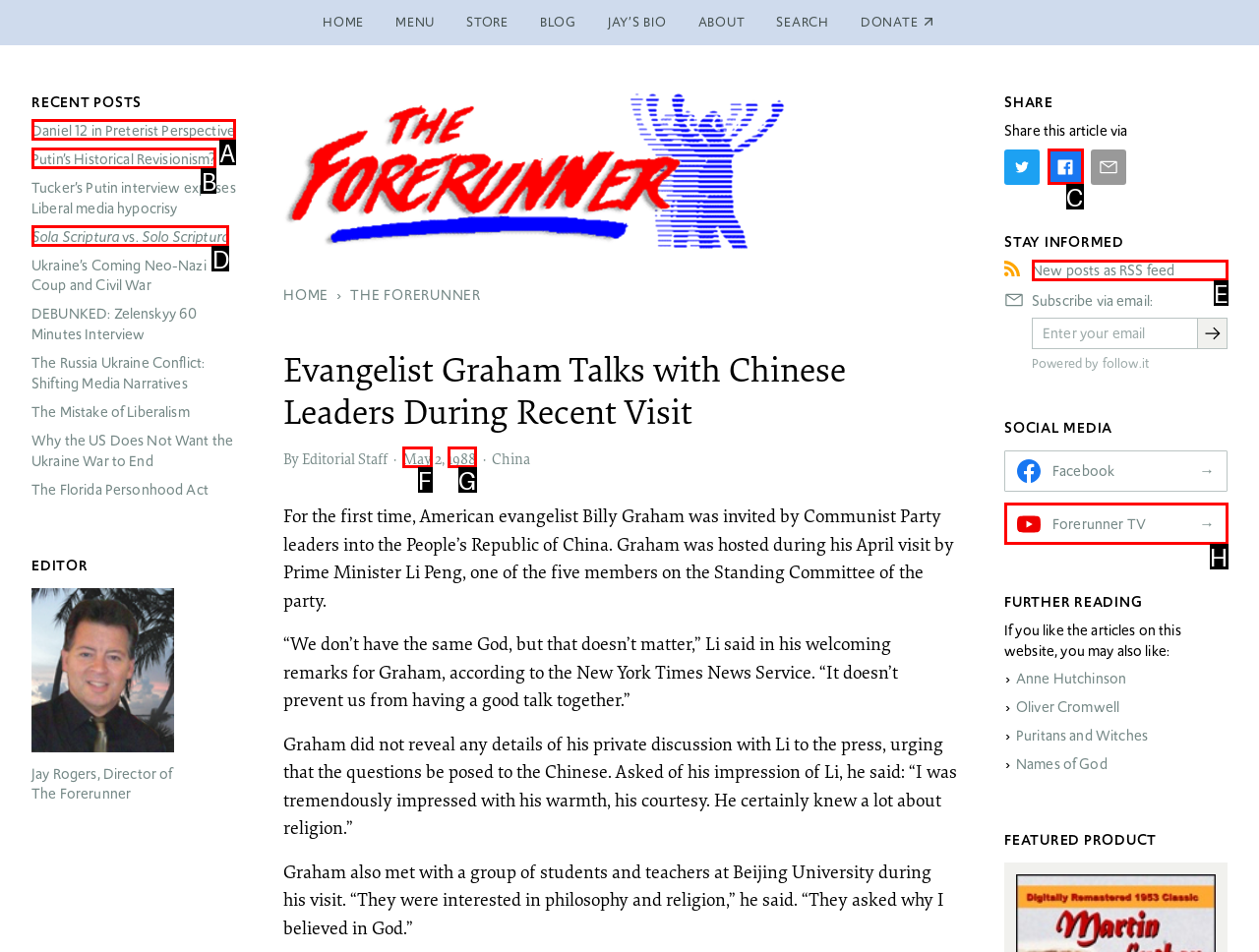Determine which option fits the following description: Sola Scriptura vs. Solo Scriptura
Answer with the corresponding option's letter directly.

D